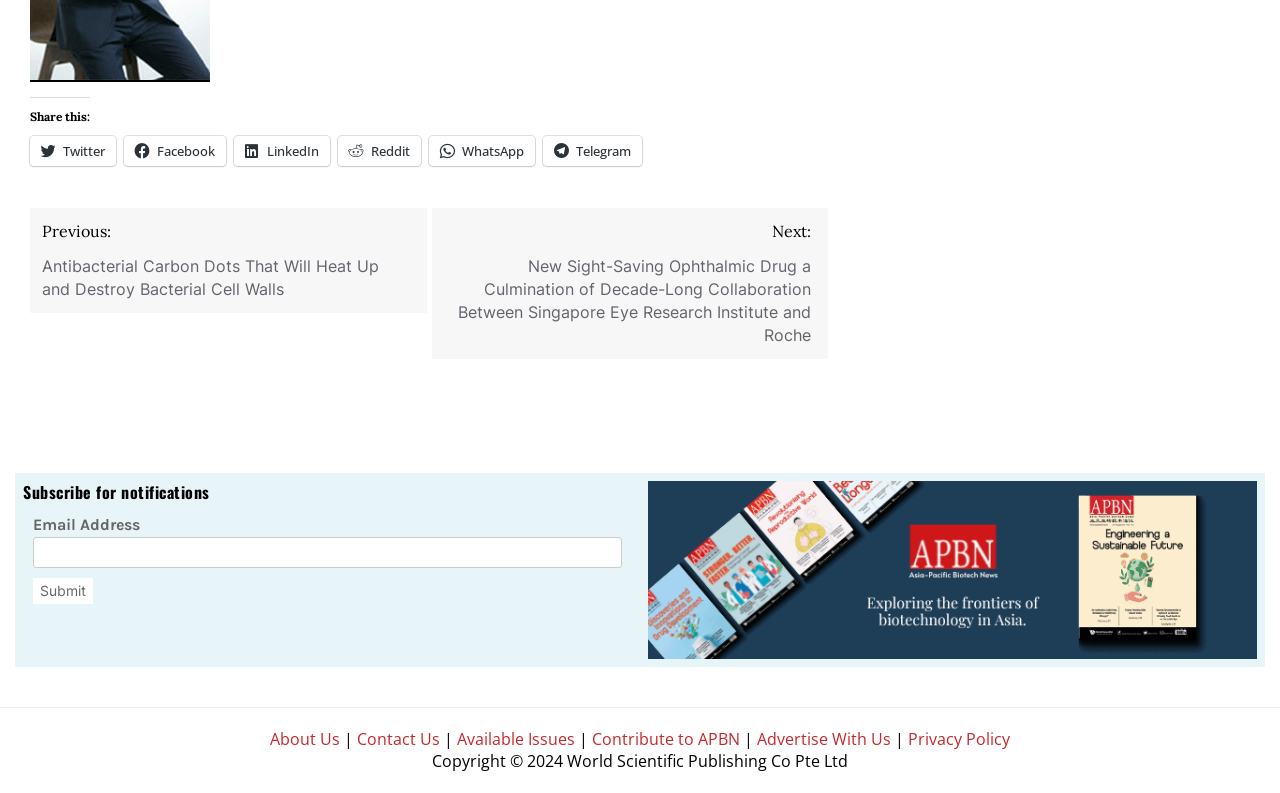Based on the image, please elaborate on the answer to the following question:
What is the copyright information at the bottom?

The copyright information at the bottom of the webpage indicates that the content is copyrighted by World Scientific Publishing Co Pte Ltd in 2024, as shown in the text 'Copyright 2024 World Scientific Publishing Co Pte Ltd'.